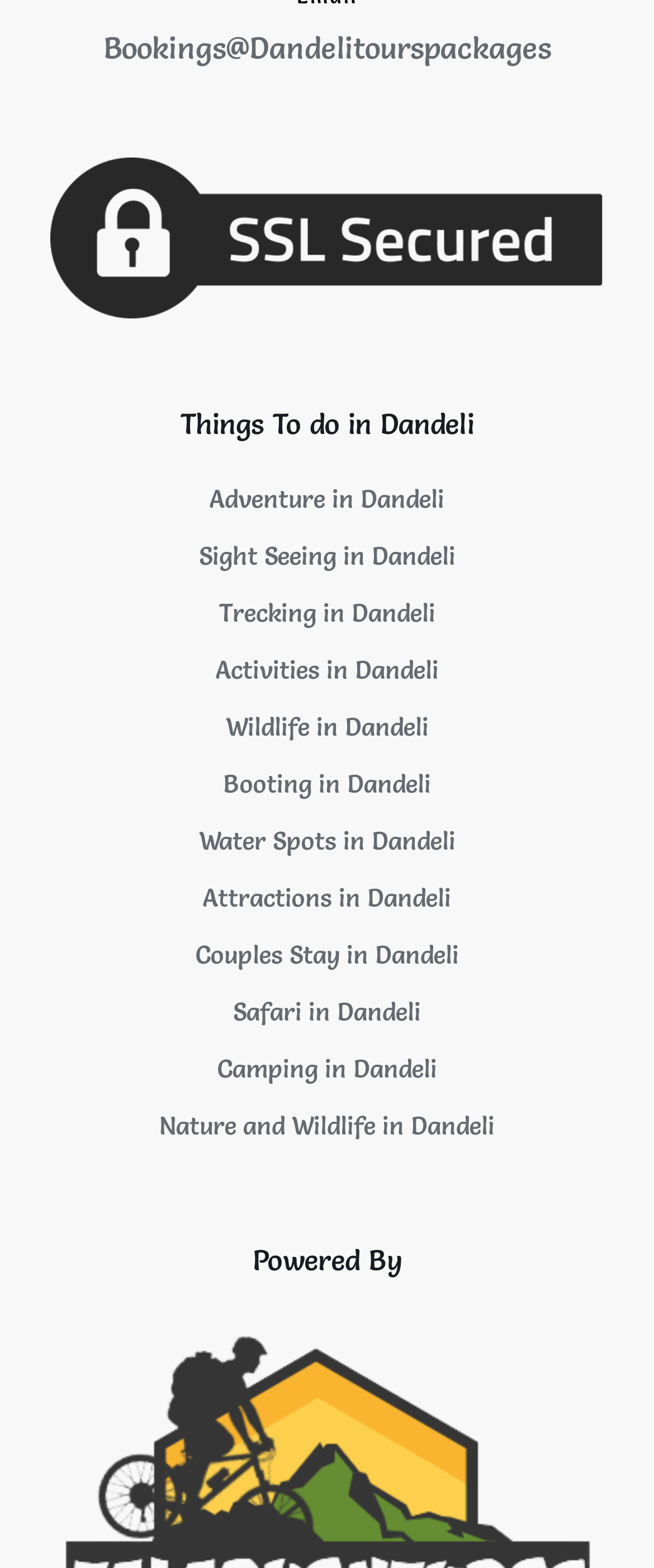What is the last link listed under 'Things To do in Dandeli'?
Examine the image and provide an in-depth answer to the question.

The last link listed under the heading 'Things To do in Dandeli' is 'Camping in Dandeli' which has a bounding box coordinate of [0.332, 0.672, 0.668, 0.692].